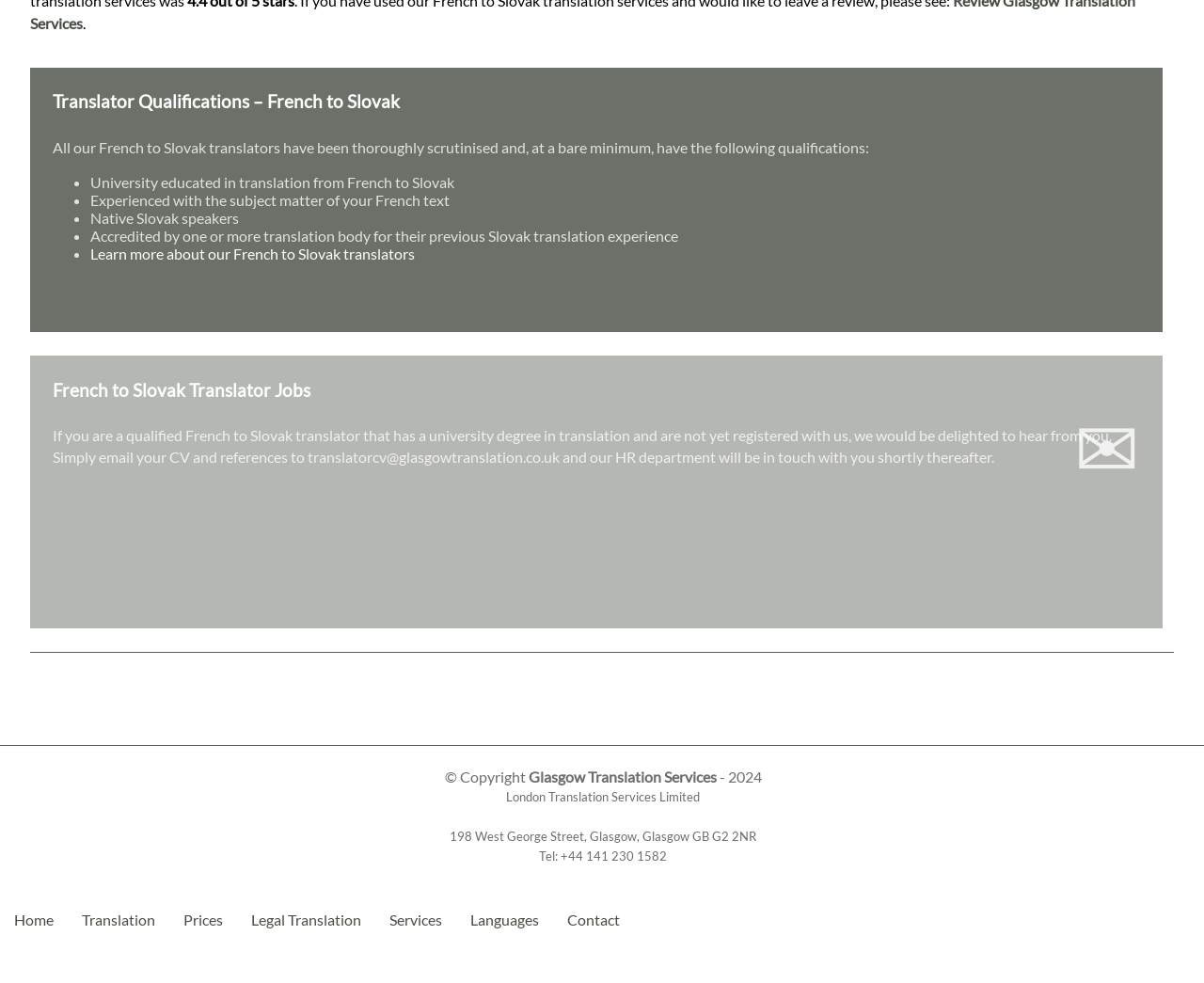Bounding box coordinates are specified in the format (top-left x, top-left y, bottom-right x, bottom-right y). All values are floating point numbers bounded between 0 and 1. Please provide the bounding box coordinate of the region this sentence describes: Services

[0.323, 0.926, 0.367, 0.944]